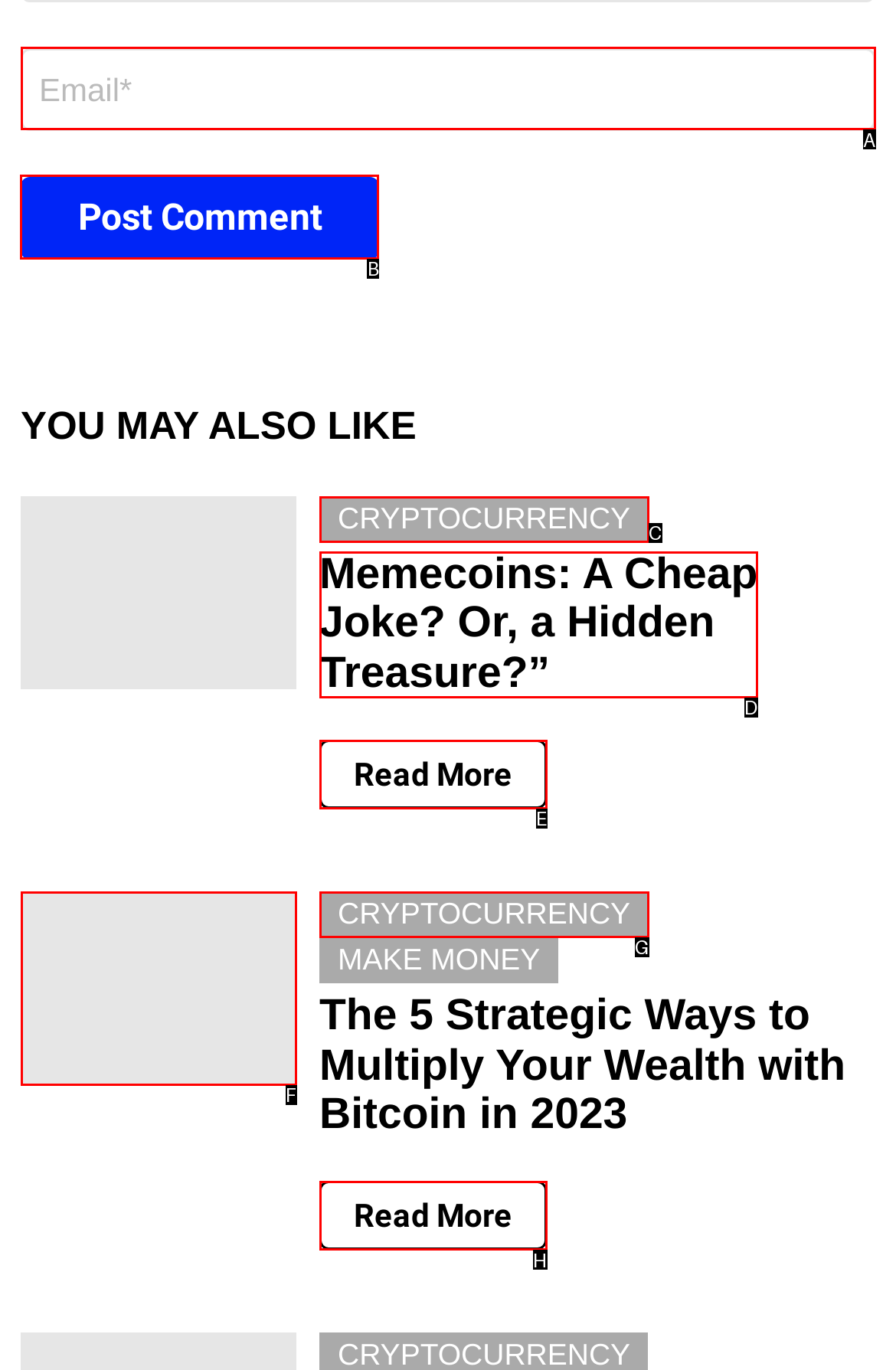Identify the HTML element to click to fulfill this task: Post a comment
Answer with the letter from the given choices.

B